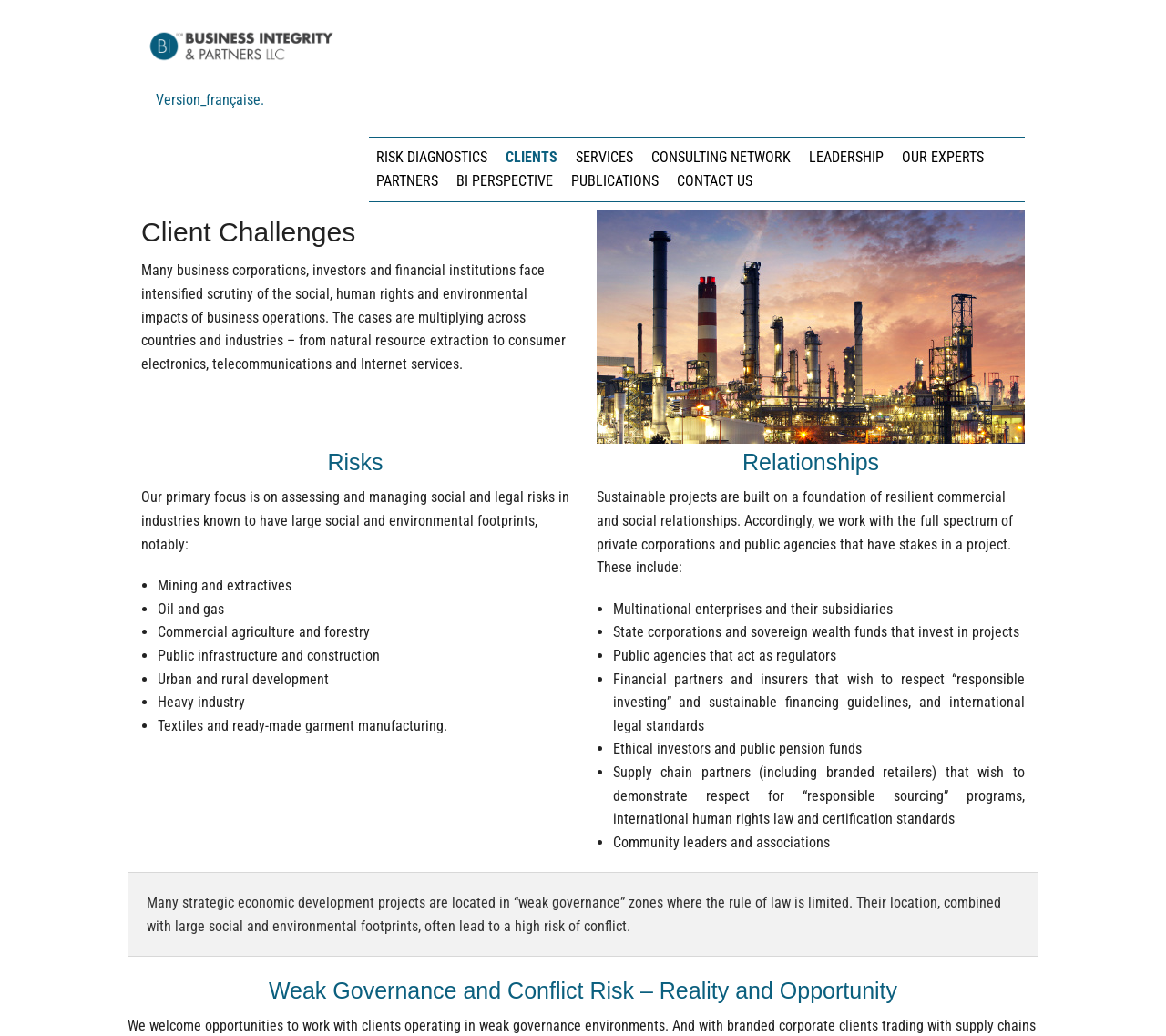Identify the bounding box coordinates of the specific part of the webpage to click to complete this instruction: "Click on the 'SERVICES' link".

[0.486, 0.143, 0.551, 0.16]